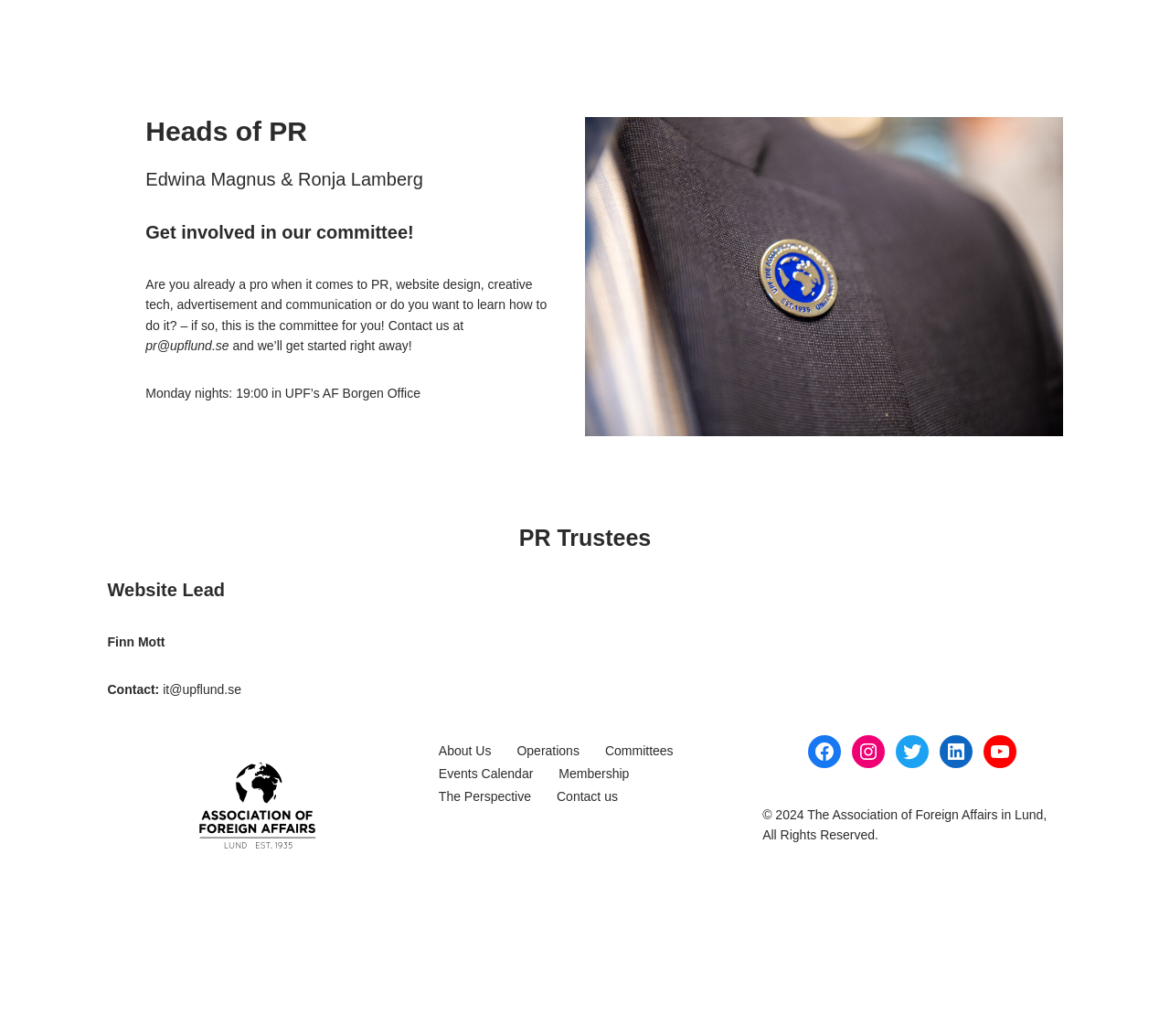Identify the bounding box coordinates for the UI element described as follows: Twitter. Use the format (top-left x, top-left y, bottom-right x, bottom-right y) and ensure all values are floating point numbers between 0 and 1.

[0.766, 0.709, 0.794, 0.741]